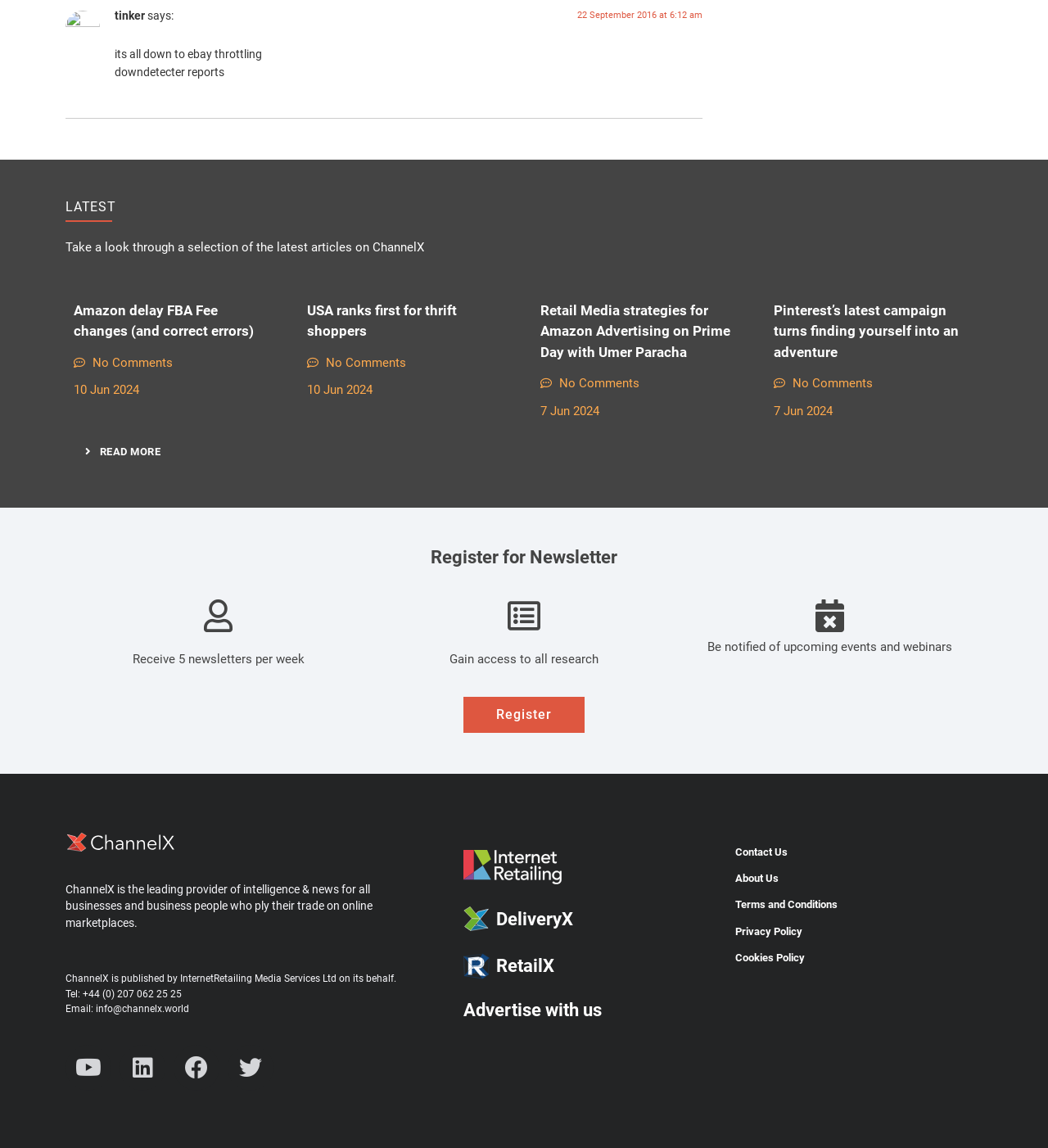Using the description: "Advertise with us", identify the bounding box of the corresponding UI element in the screenshot.

[0.426, 0.862, 0.67, 0.897]